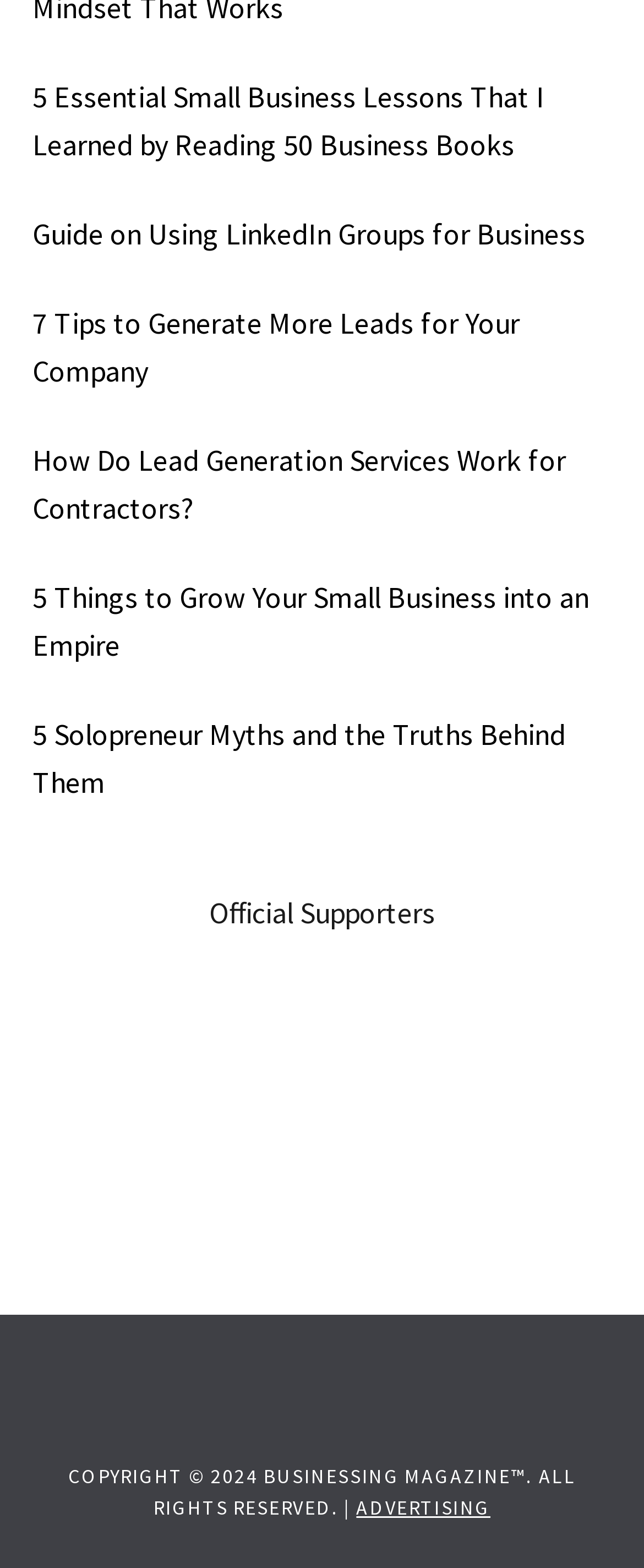Please determine the bounding box coordinates of the area that needs to be clicked to complete this task: 'Learn about the website'. The coordinates must be four float numbers between 0 and 1, formatted as [left, top, right, bottom].

None